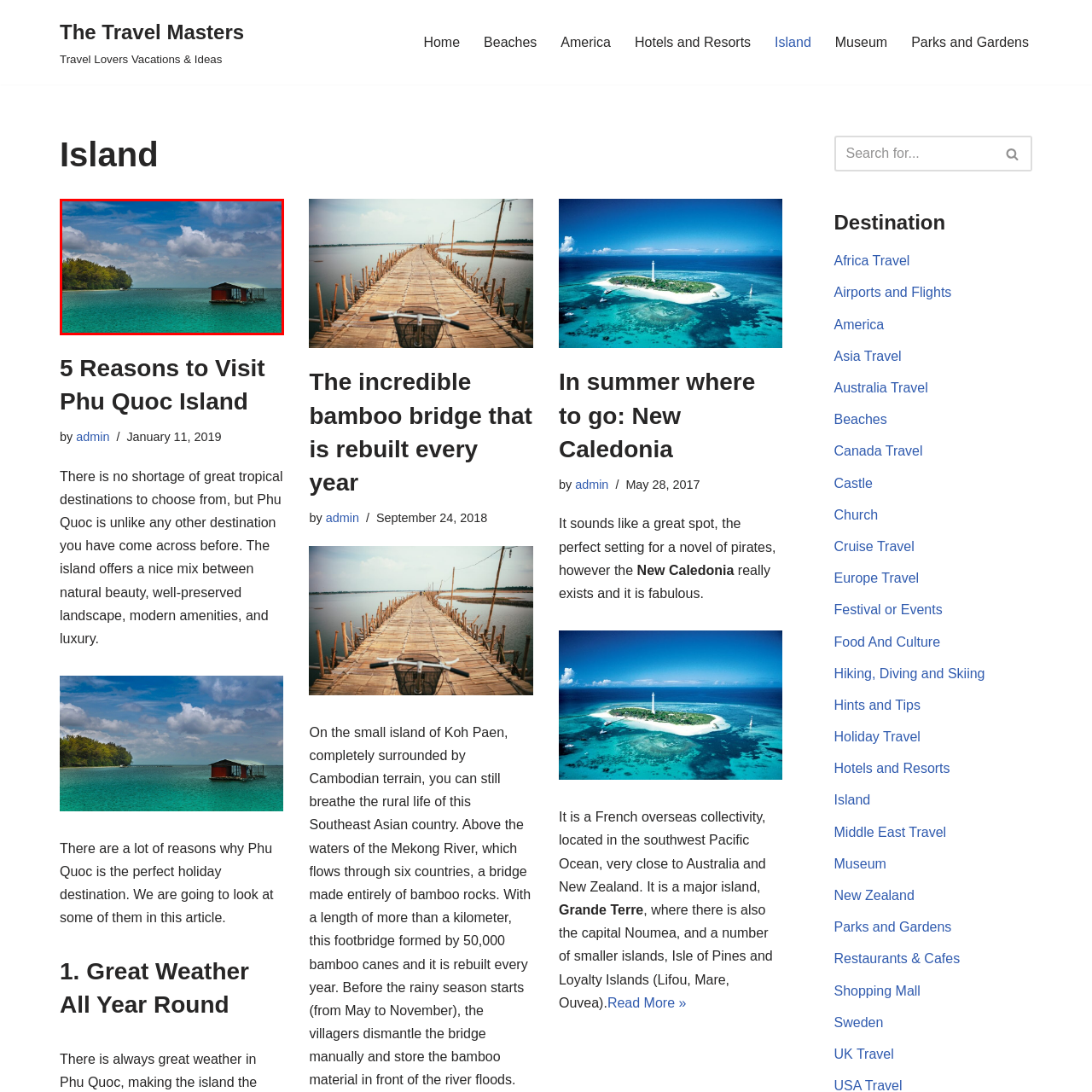Analyze the content inside the red-marked area, What is the island known for? Answer using only one word or a concise phrase.

Stunning landscapes and beaches